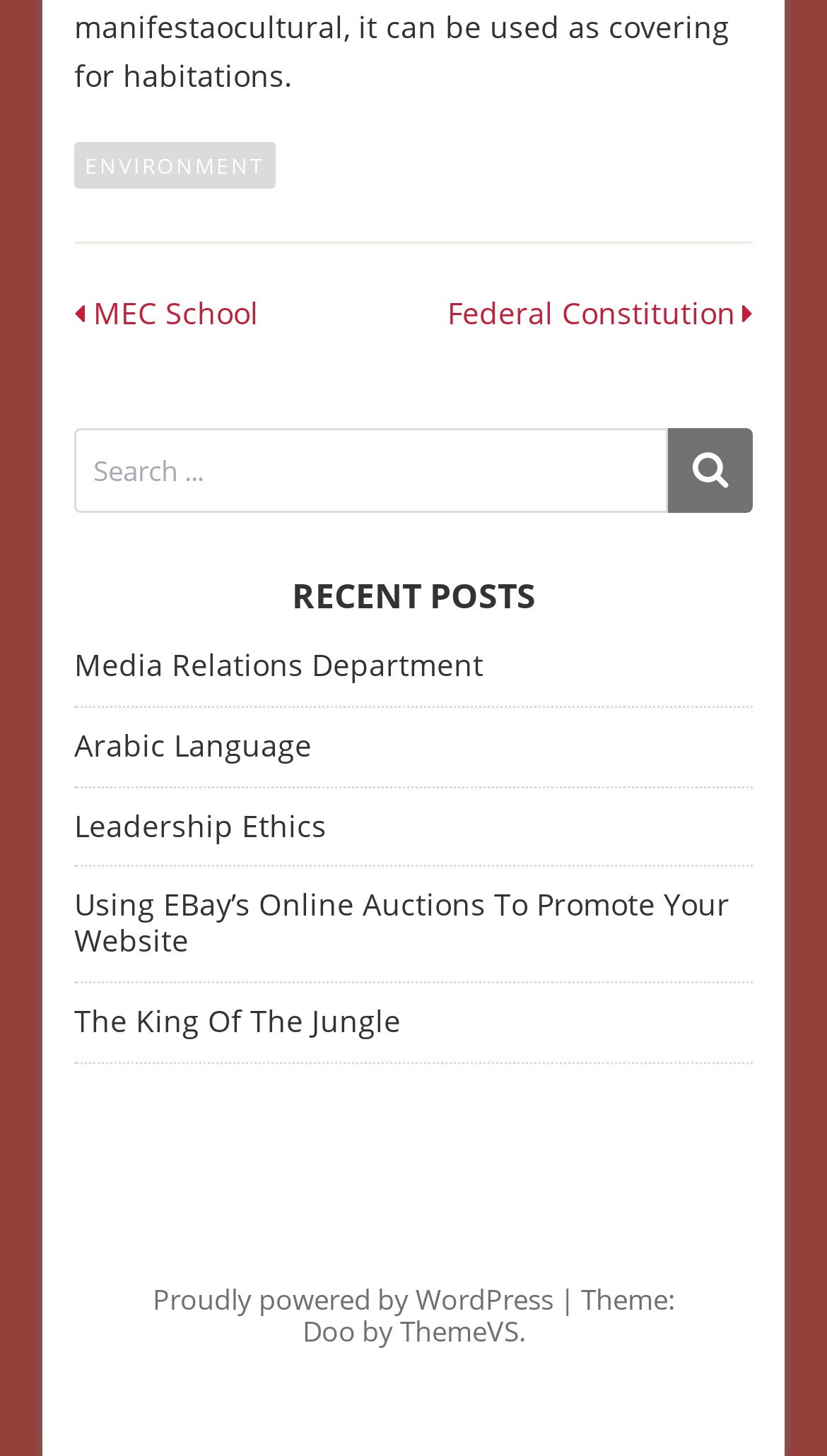What is the purpose of the search box?
Provide a short answer using one word or a brief phrase based on the image.

To search the website